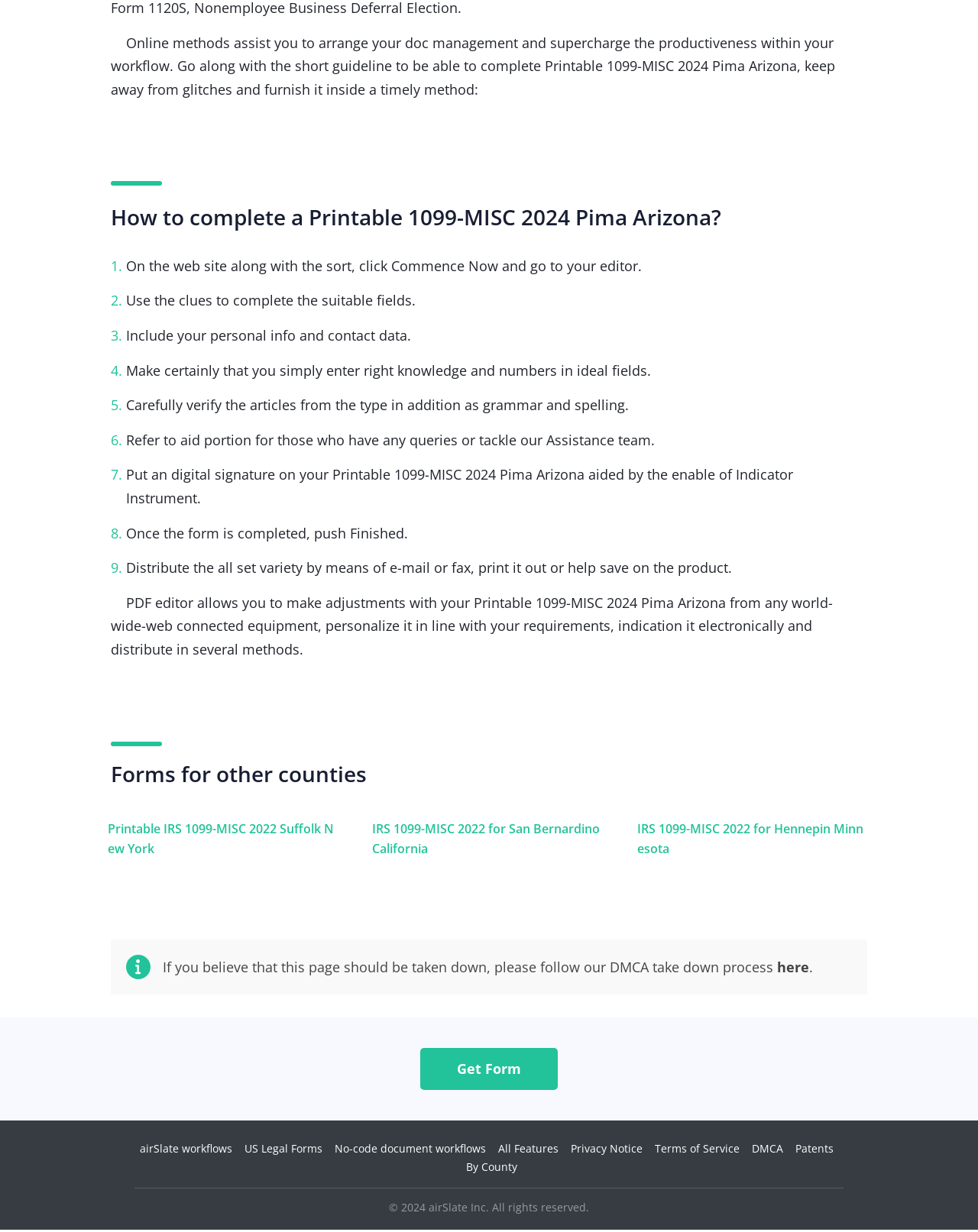Pinpoint the bounding box coordinates for the area that should be clicked to perform the following instruction: "Click the 'Get Form' button".

[0.43, 0.863, 0.57, 0.877]